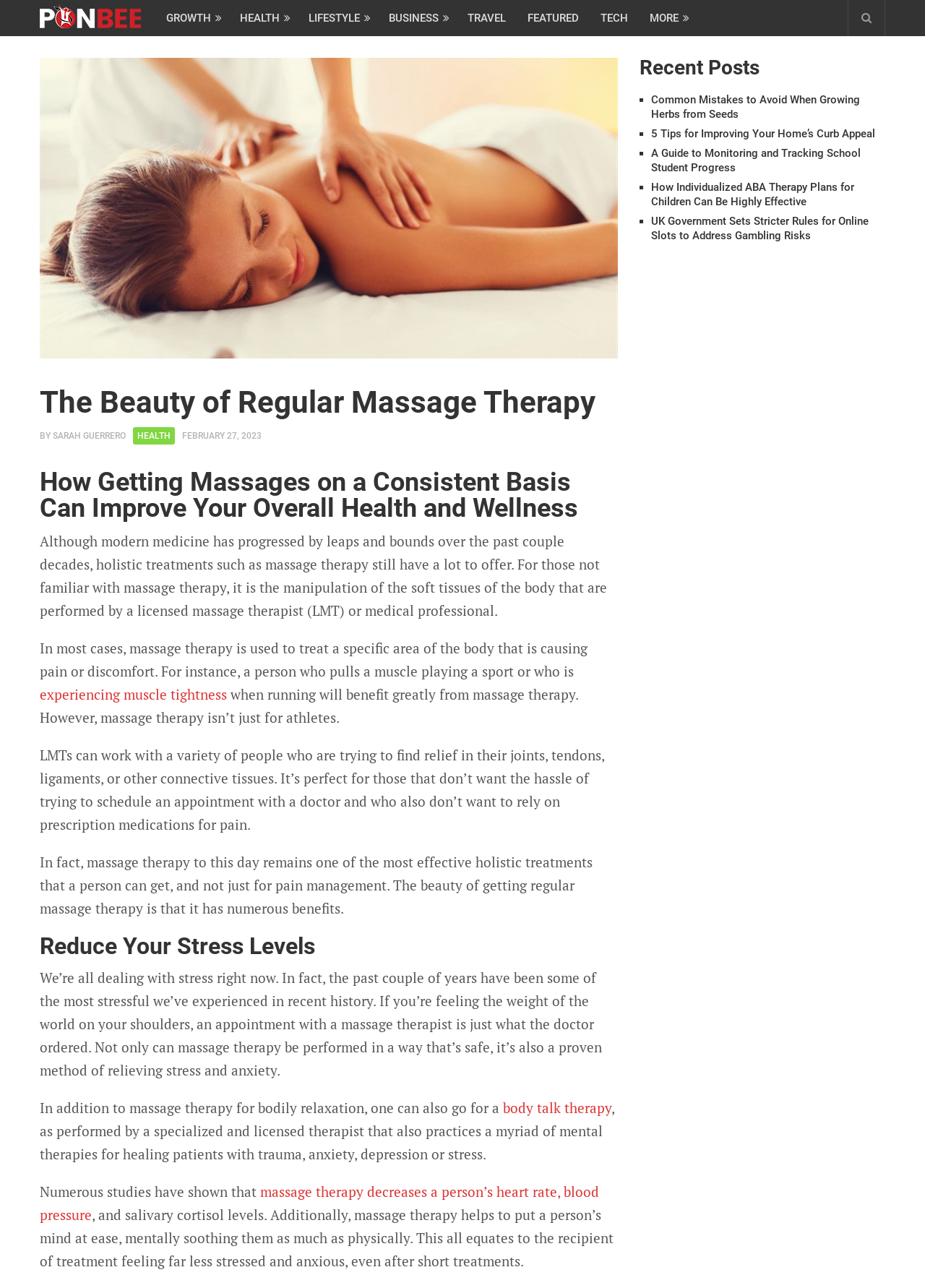Construct a comprehensive description capturing every detail on the webpage.

The webpage is about the benefits of regular massage therapy, with a focus on its impact on overall health and wellness. At the top of the page, there are seven links to different categories, including "GROWTH", "HEALTH", "LIFESTYLE", "BUSINESS", "TRAVEL", "FEATURED", and "TECH", as well as a "MORE" option. Below these links, there is a large image related to regular massage therapy.

The main content of the page is divided into sections, with headings and paragraphs of text. The first section is an introduction to massage therapy, explaining what it is and its benefits. The text is written by Sarah Guerrero and is dated February 27, 2023.

The next section has a heading "How Getting Massages on a Consistent Basis Can Improve Your Overall Health and Wellness" and discusses the benefits of massage therapy for pain management and overall well-being. The text explains that massage therapy is not just for athletes, but can be beneficial for anyone looking for relief from pain and discomfort.

The following section is headed "Reduce Your Stress Levels" and discusses the benefits of massage therapy for stress relief and anxiety. The text explains that massage therapy can be a safe and effective way to reduce stress and anxiety, and can even be used in conjunction with other therapies.

To the right of the main content, there is a section headed "Recent Posts" with a list of links to other articles, including "Common Mistakes to Avoid When Growing Herbs from Seeds", "5 Tips for Improving Your Home’s Curb Appeal", and "A Guide to Monitoring and Tracking School Student Progress". Below this section, there is an advertisement iframe.

Overall, the webpage is focused on providing information about the benefits of regular massage therapy, with a clear and easy-to-read layout.